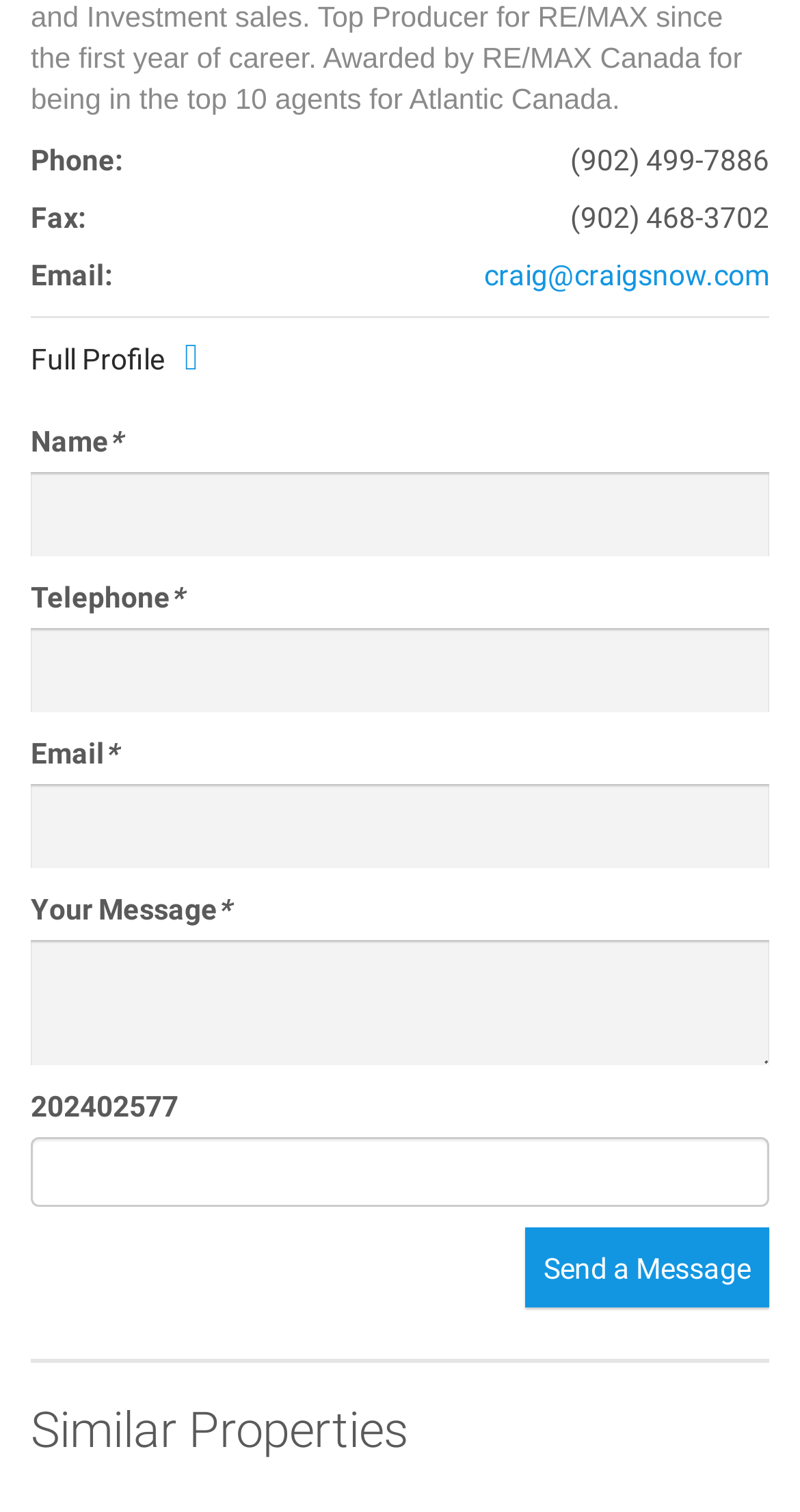Respond to the question below with a single word or phrase: What is the label above the first textbox?

Name